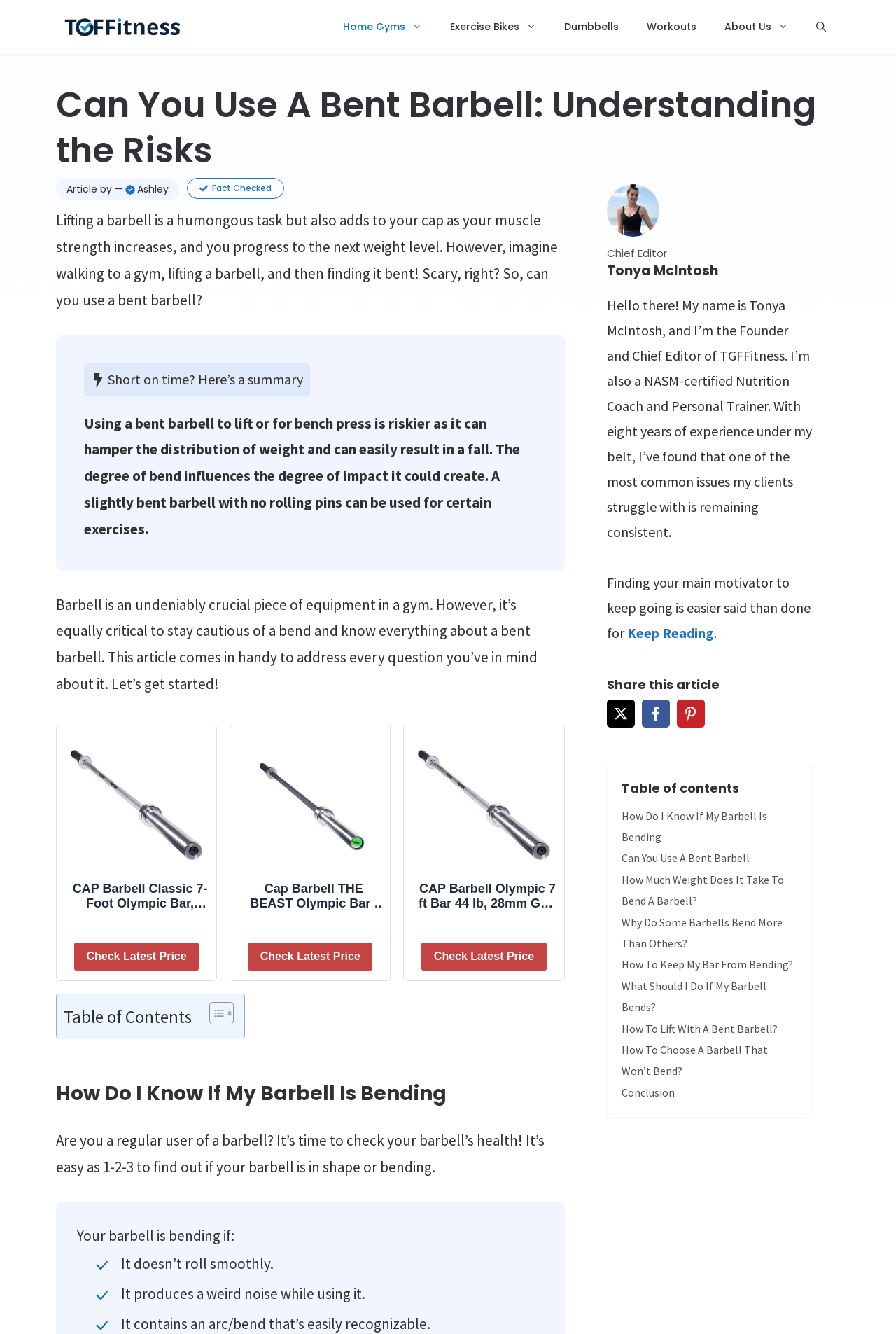What is the purpose of the table of contents?
Provide an in-depth answer to the question, covering all aspects.

The table of contents is located at the bottom of the page and provides links to different sections of the article, allowing the reader to easily navigate and find specific information.